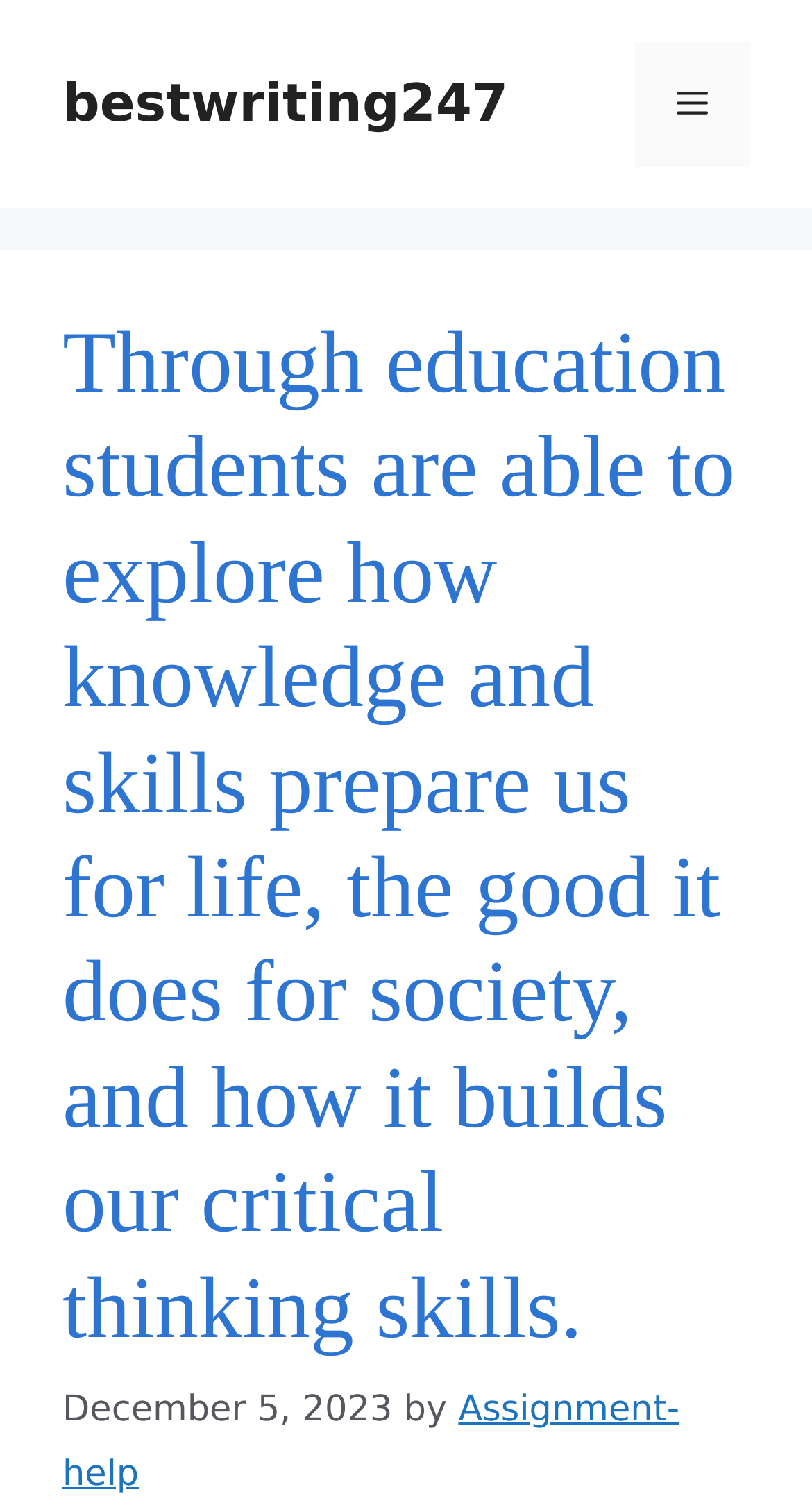Please give a one-word or short phrase response to the following question: 
What is the name of the website?

bestwriting247